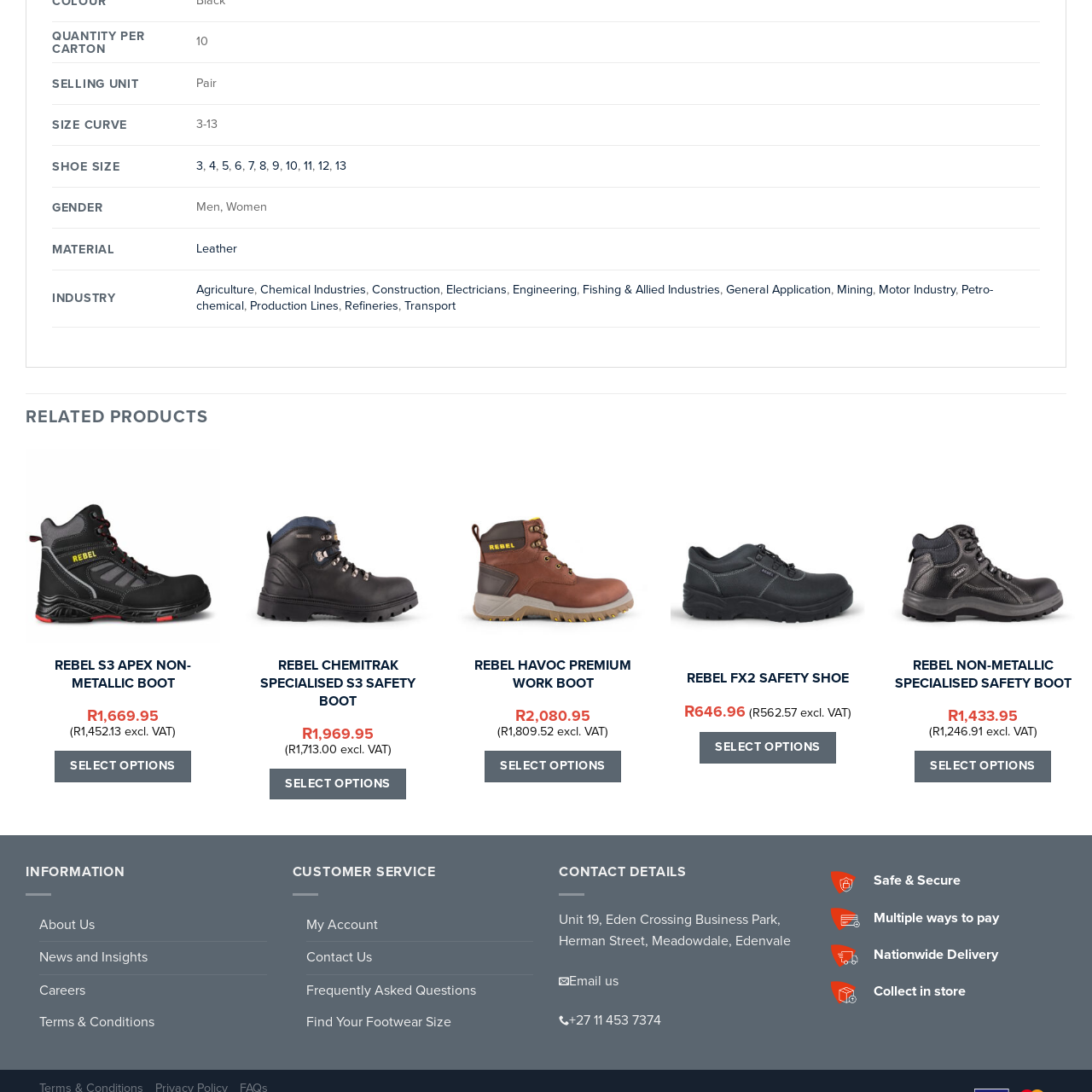Analyze and describe the image content within the red perimeter in detail.

The image showcases the "Rebel Chemitrak Specialised S3 Safety Boot," a durable and versatile footwear option designed for safety and comfort in various work environments. Known for its robust construction, this boot is engineered to meet industry standards, making it ideal for professionals in sectors like agriculture, construction, and chemical industries. It features a non-metallic design that enhances comfort while ensuring compliance with safety regulations. The boot is also available for selection with price options, highlighting its appeal for both personal and professional use. The detailed design and material quality suggest it provides both reliability and protection for users, whether on-site or in demanding outdoor conditions.